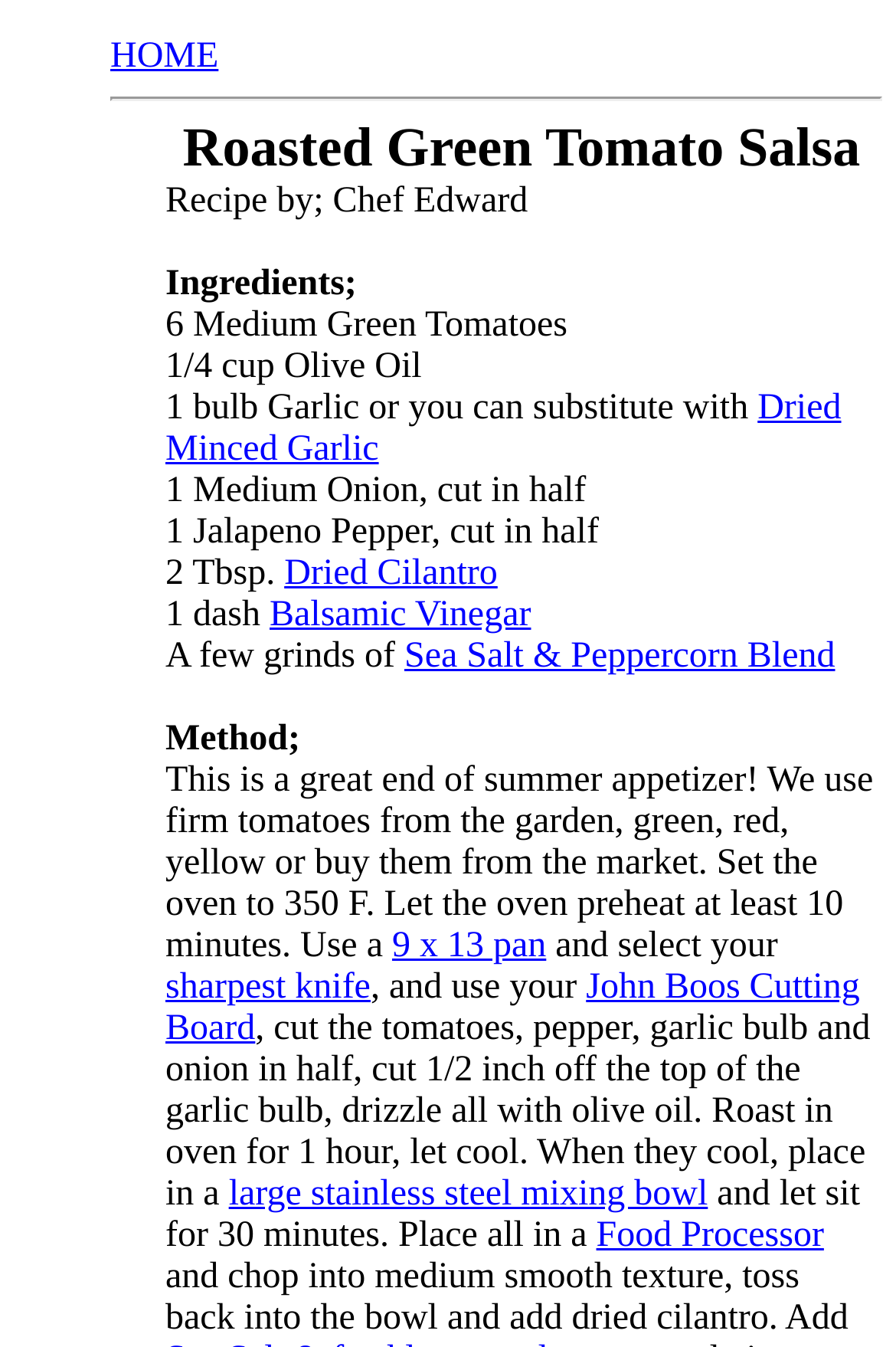Determine the coordinates of the bounding box for the clickable area needed to execute this instruction: "Visit the Dried Minced Garlic page".

[0.185, 0.288, 0.939, 0.348]